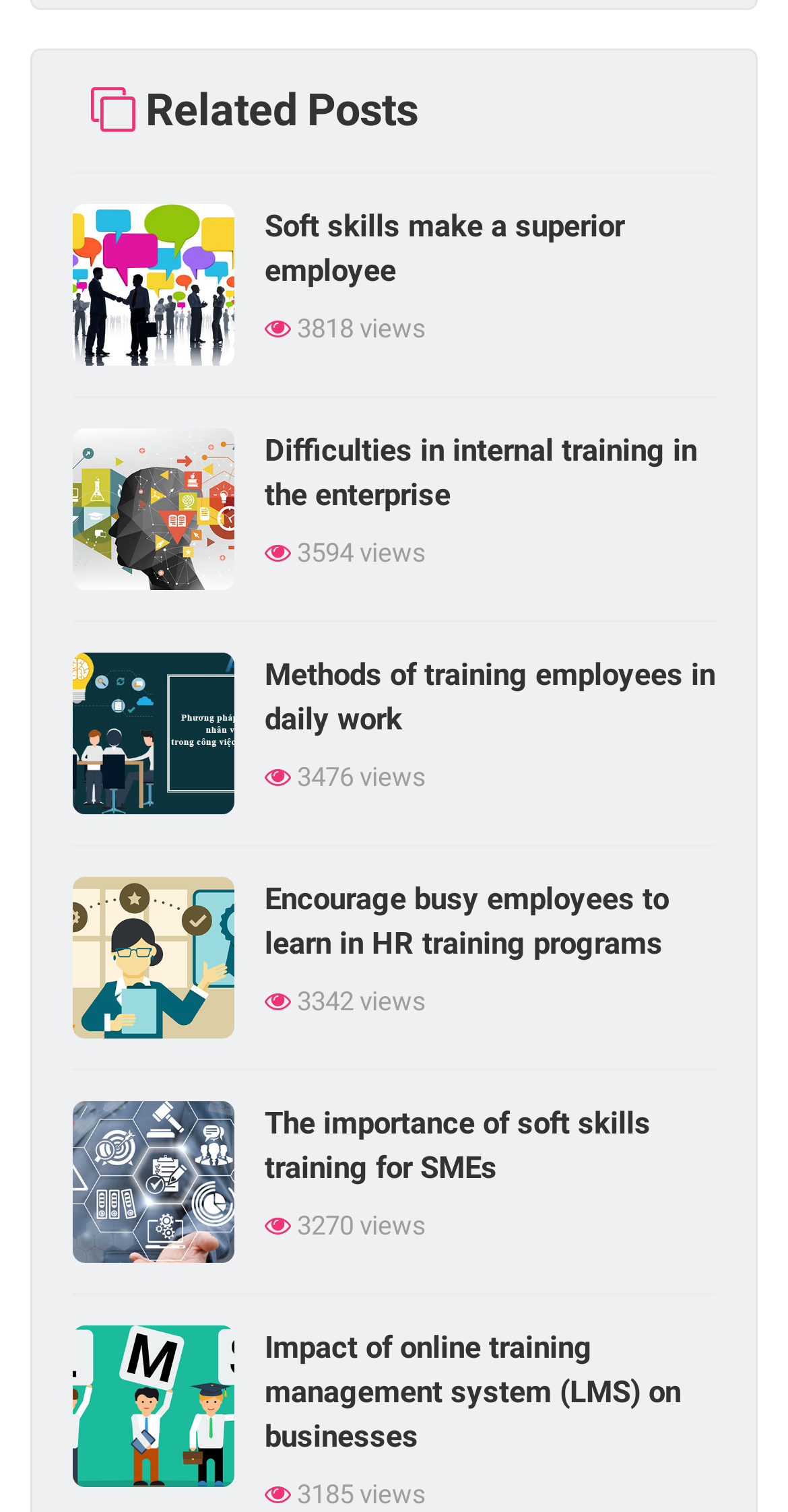Find the bounding box coordinates for the UI element that matches this description: "Competency-based performance management elements".

[0.336, 0.749, 0.908, 0.808]